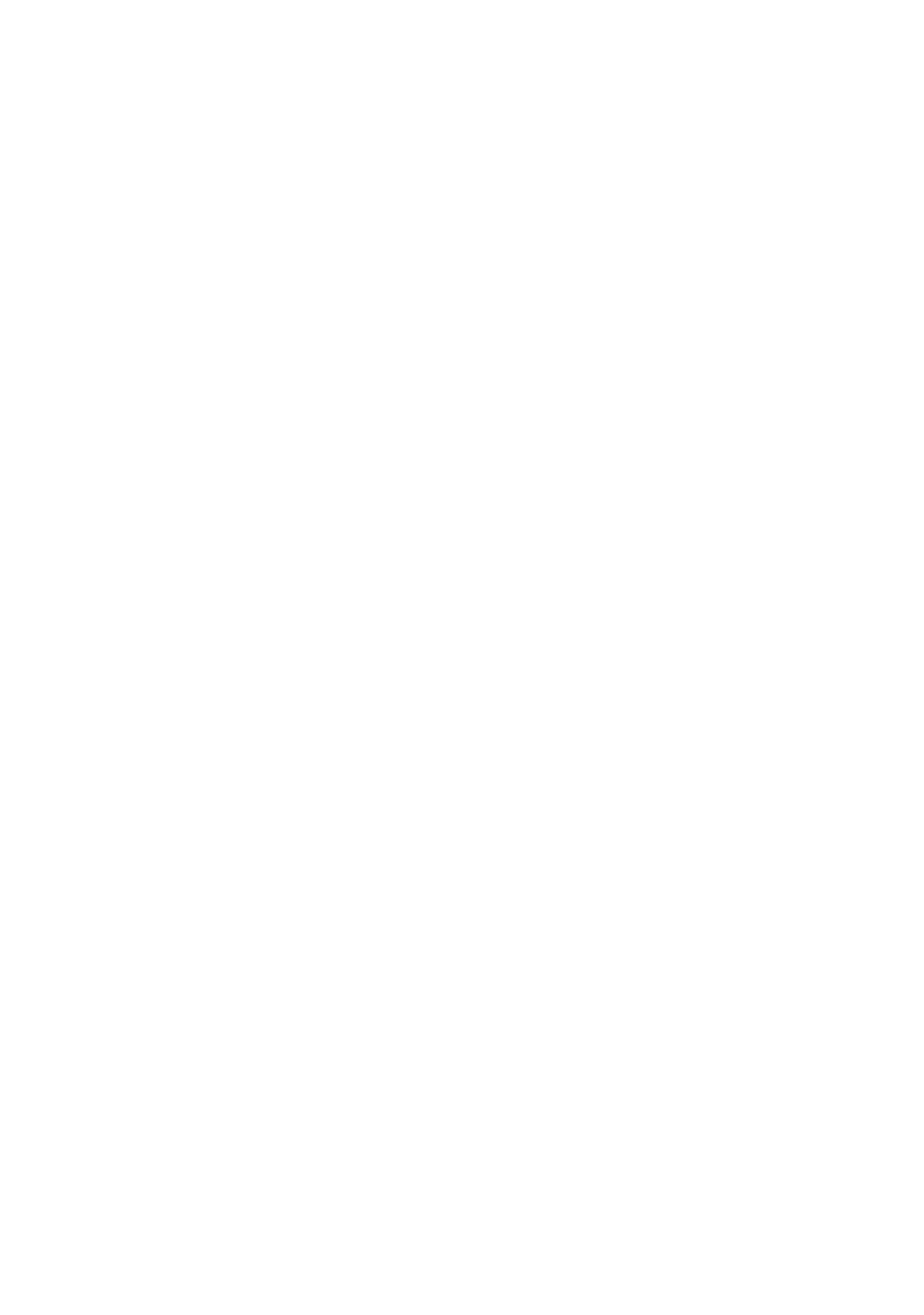Determine the bounding box coordinates for the area that should be clicked to carry out the following instruction: "Click Keep me updated".

[0.038, 0.568, 0.962, 0.633]